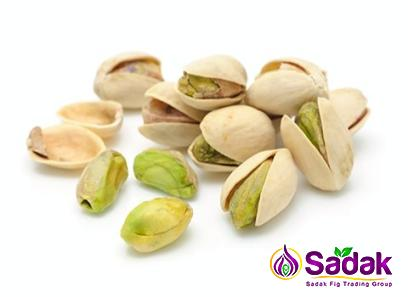Describe the scene in the image with detailed observations.

The image showcases a tempting assortment of pistachios, both shelled and unshelled, spread out on a clean, white background. The opened shells reveal their rich green kernels, highlighting the natural beauty of this nutritious snack. Shelled pistachios are prominently featured, illustrating their convenience for quick snacking, while a few unshelled nuts evoke a playful, interactive dining experience. This delightful display showcases the buttery flavor and satisfying crunch that make pistachios a popular choice among snack enthusiasts. The image is adorned with a vibrant logo from Sadak Fig Trading Group, emphasizing their brand presence alongside these delectable nuts. Enjoying Aldi pistachios can elevate any snacking moment, providing both health benefits and great taste at an affordable price.